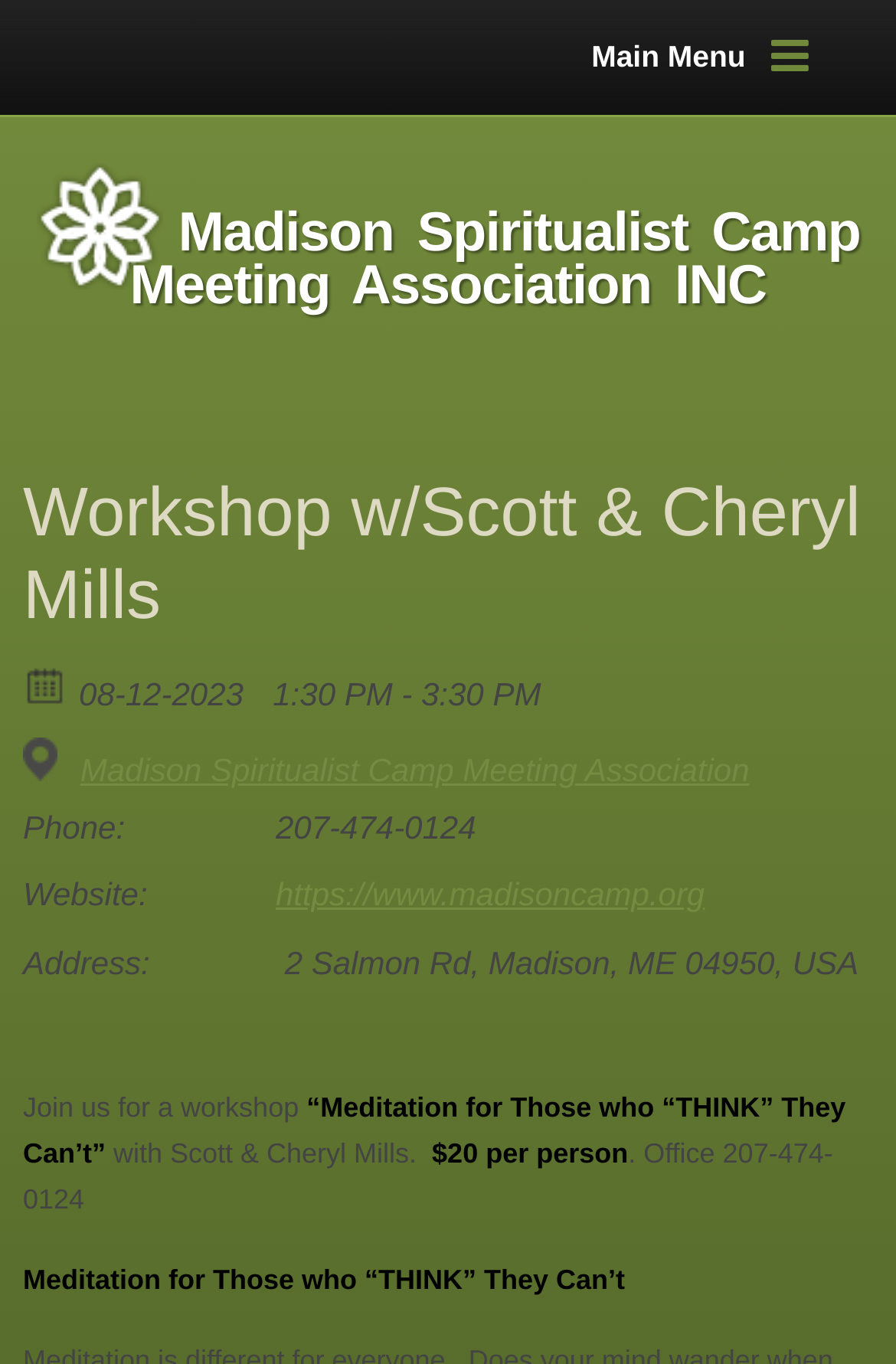Using the element description: "https://www.madisoncamp.org", determine the bounding box coordinates. The coordinates should be in the format [left, top, right, bottom], with values between 0 and 1.

[0.308, 0.64, 0.787, 0.671]